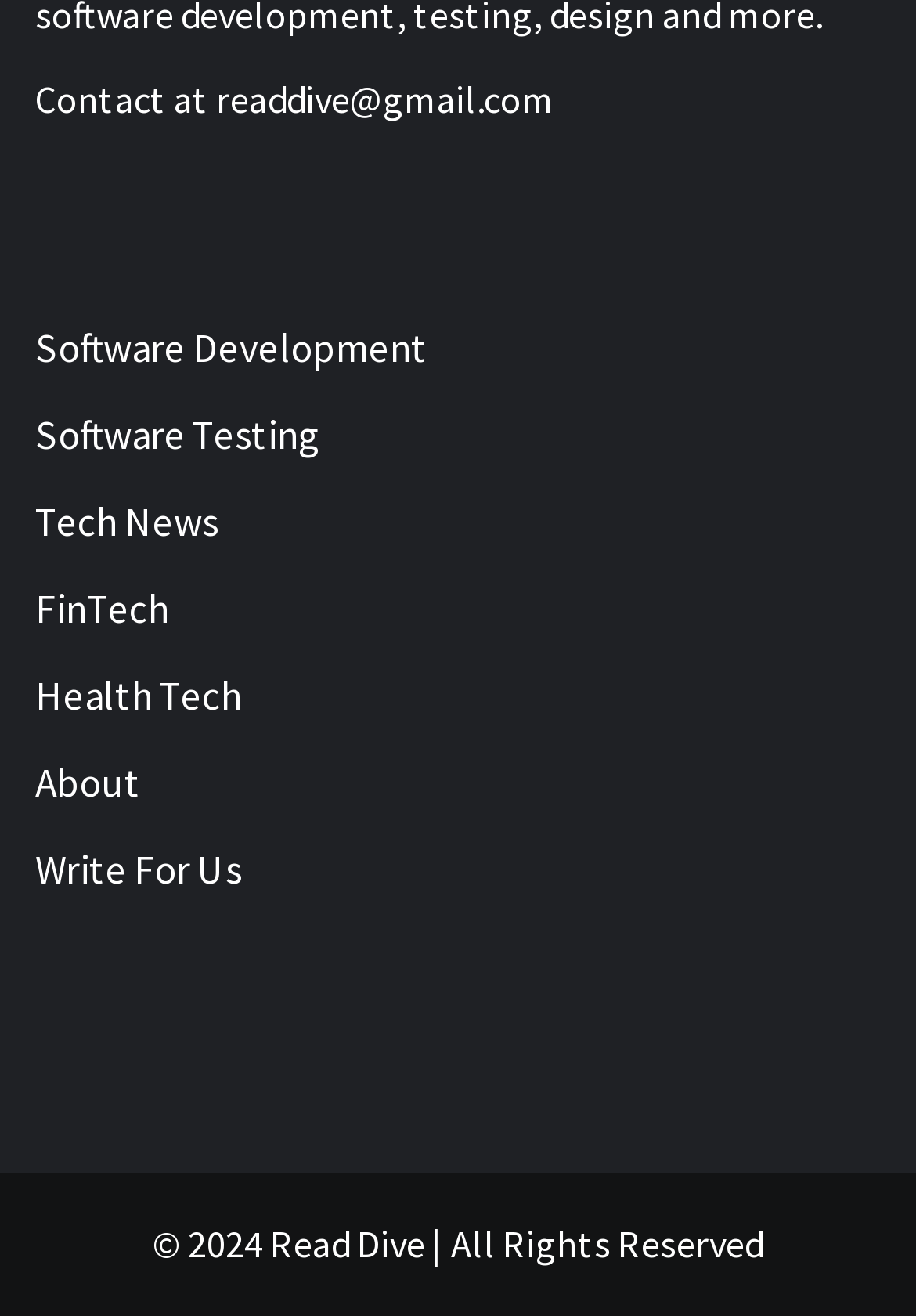What year is mentioned in the copyright notice?
Provide a detailed and well-explained answer to the question.

I found the static text '© 2024 Read Dive | All Rights Reserved' at the bottom of the webpage, which mentions the year 2024 in the copyright notice.